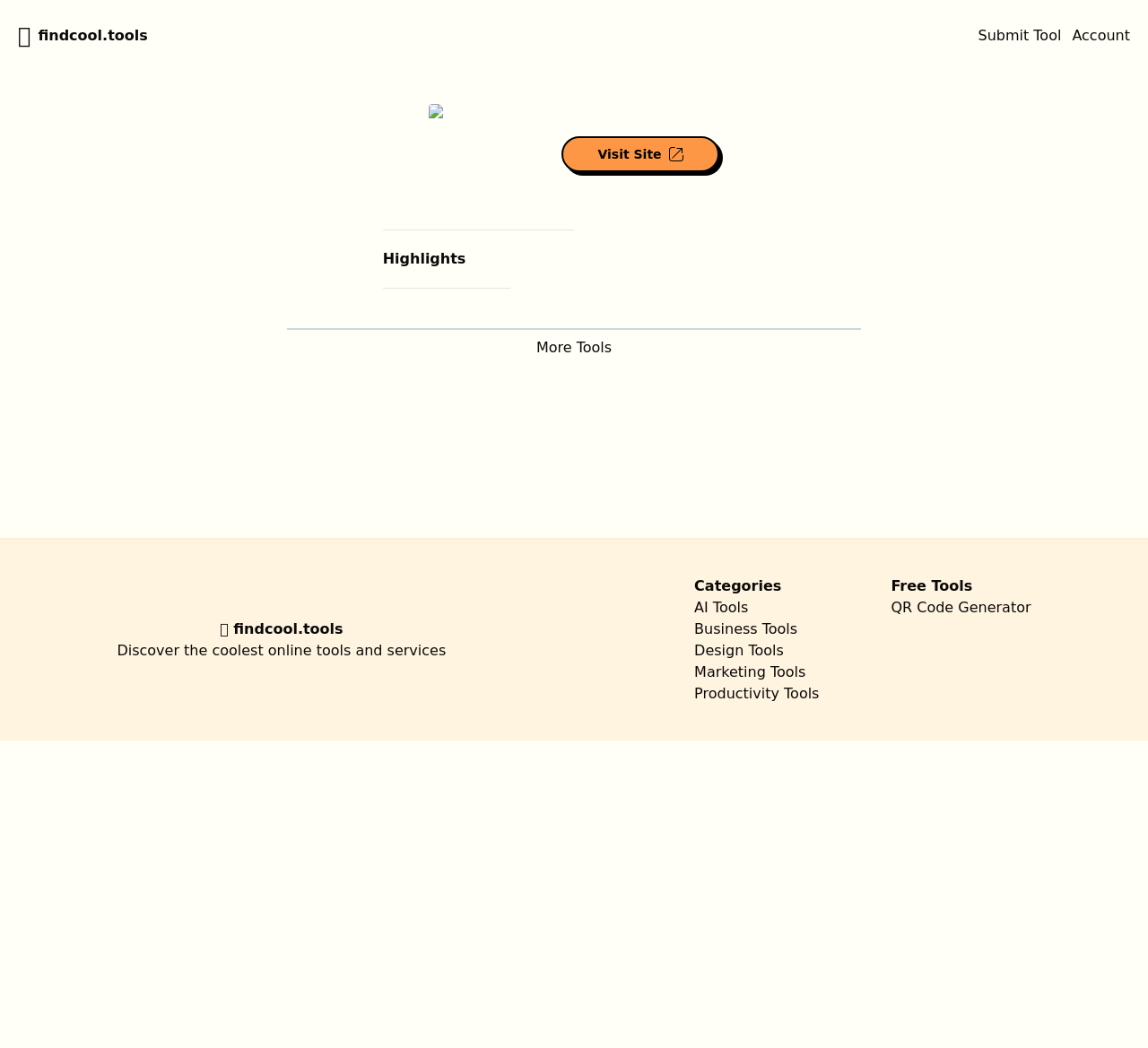Look at the image and give a detailed response to the following question: What is the name of the website?

The name of the website can be found in the top-left corner of the webpage, where it says '🛠️ findcool.tools'.